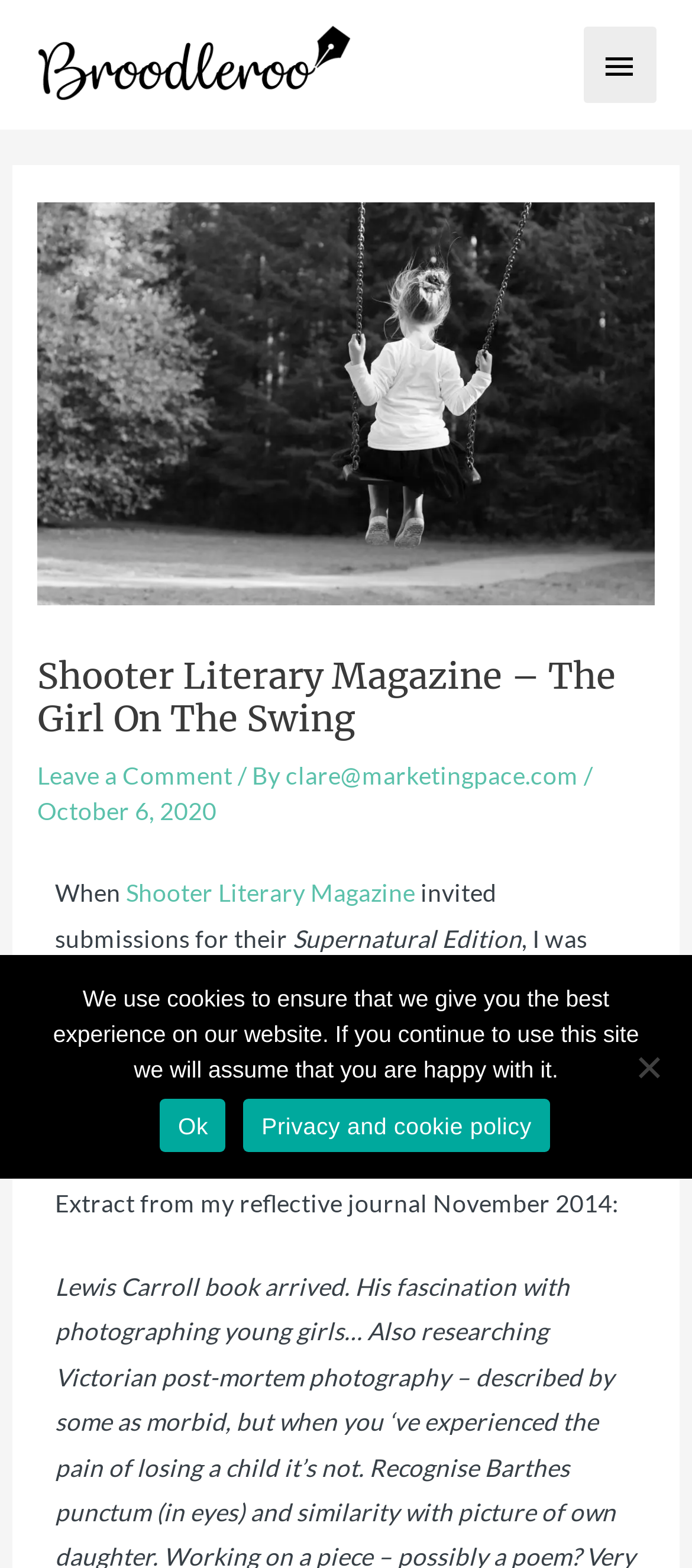Using the provided description alt="Broodleroo logo", find the bounding box coordinates for the UI element. Provide the coordinates in (top-left x, top-left y, bottom-right x, bottom-right y) format, ensuring all values are between 0 and 1.

[0.051, 0.029, 0.513, 0.049]